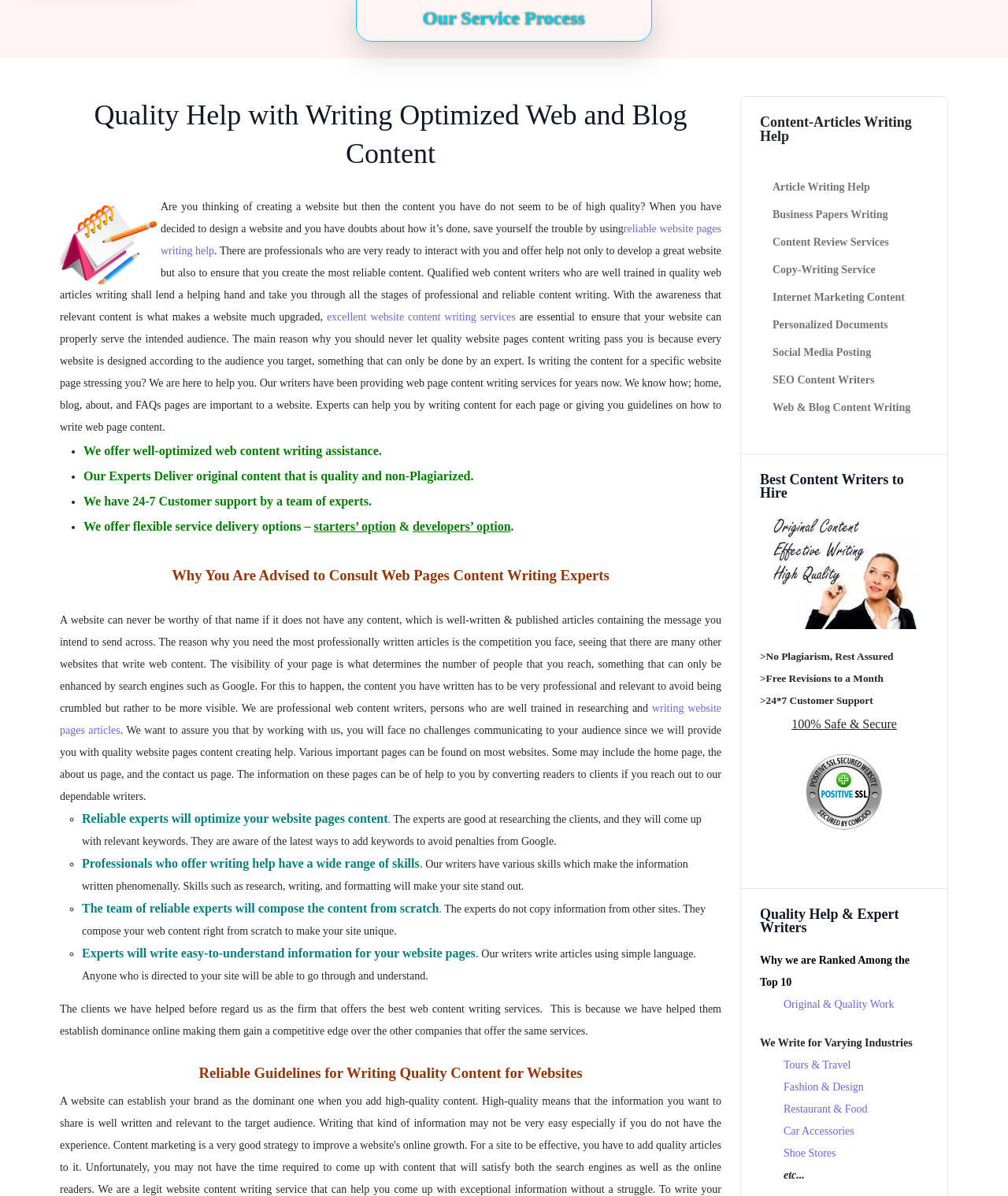Provide your answer in a single word or phrase: 
What types of industries do the writers cater to?

Various industries